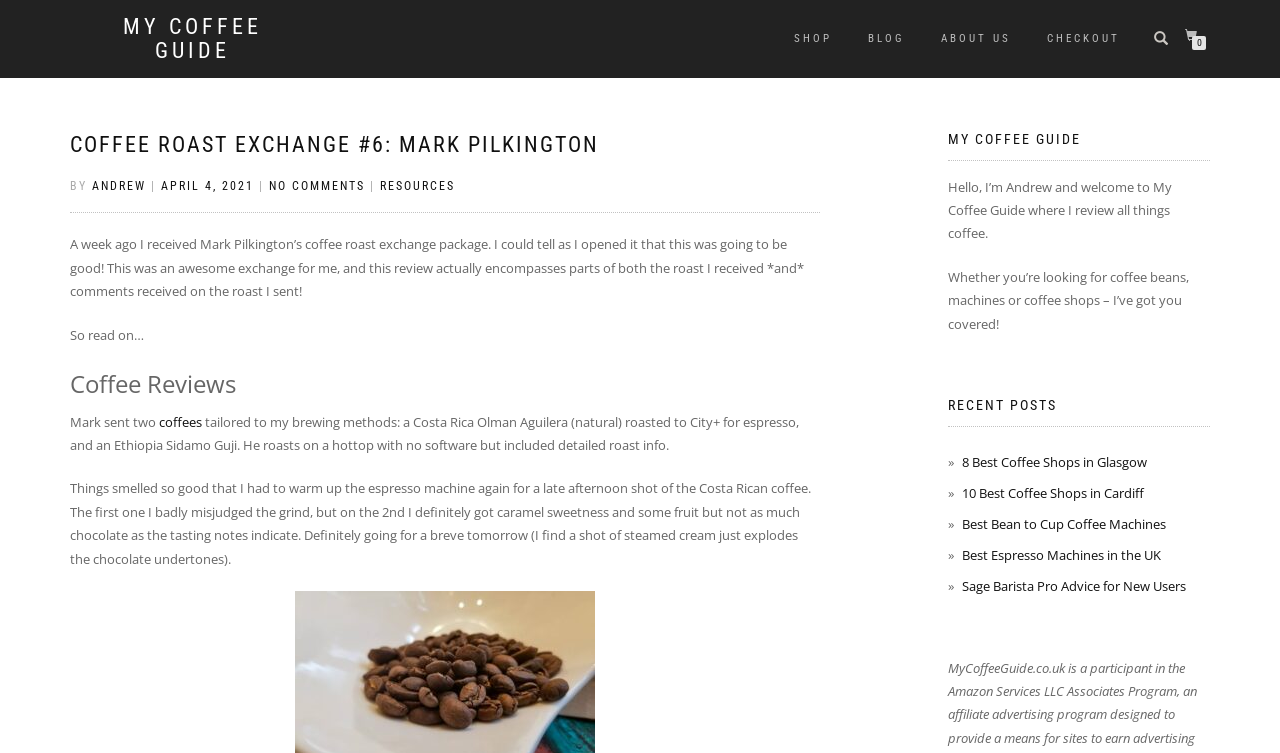Please identify the bounding box coordinates of the element that needs to be clicked to perform the following instruction: "Check the 'RECENT POSTS' section".

[0.74, 0.526, 0.945, 0.566]